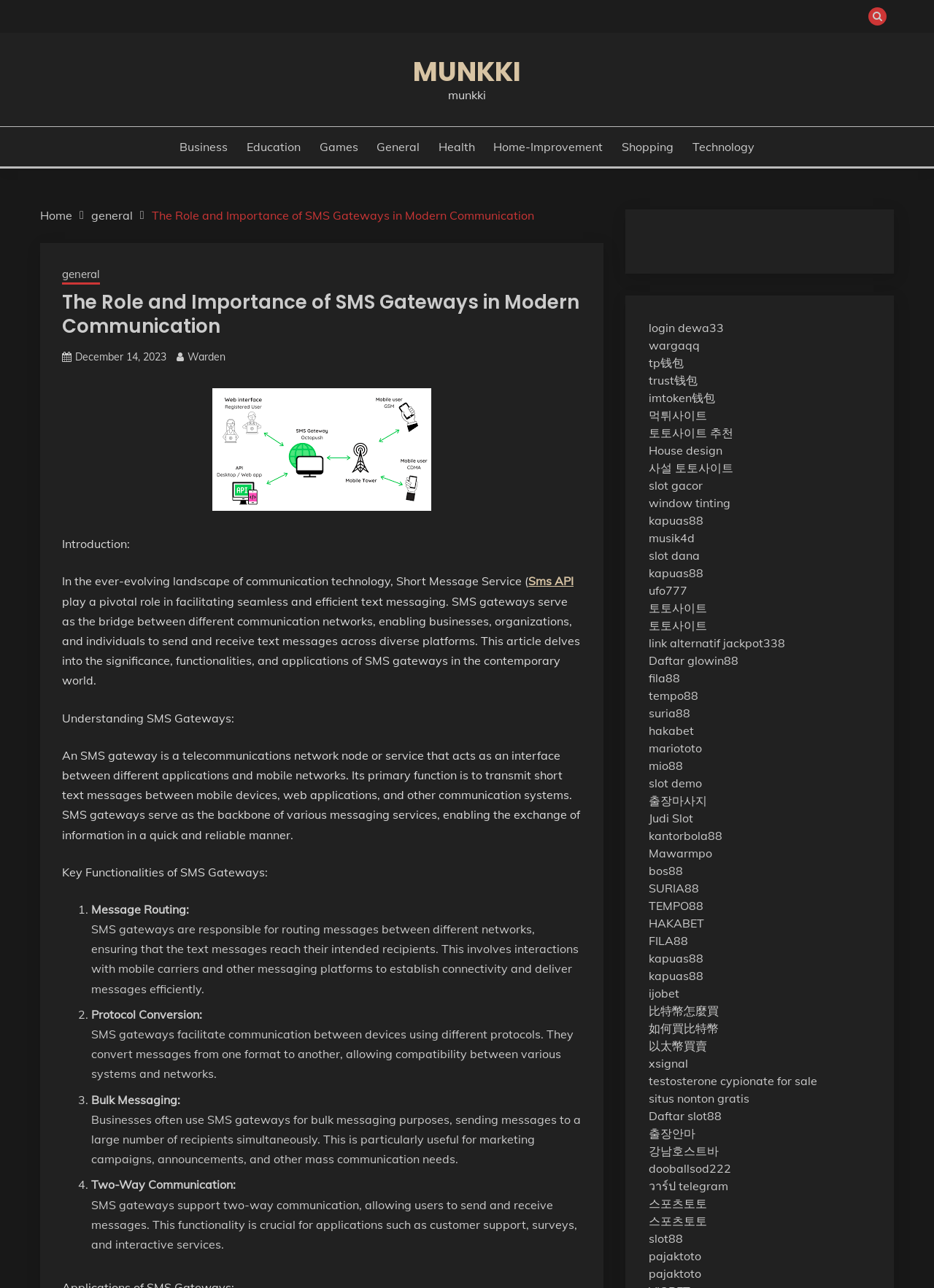Using the webpage screenshot, locate the HTML element that fits the following description and provide its bounding box: "Mawarmpo".

[0.694, 0.657, 0.762, 0.668]